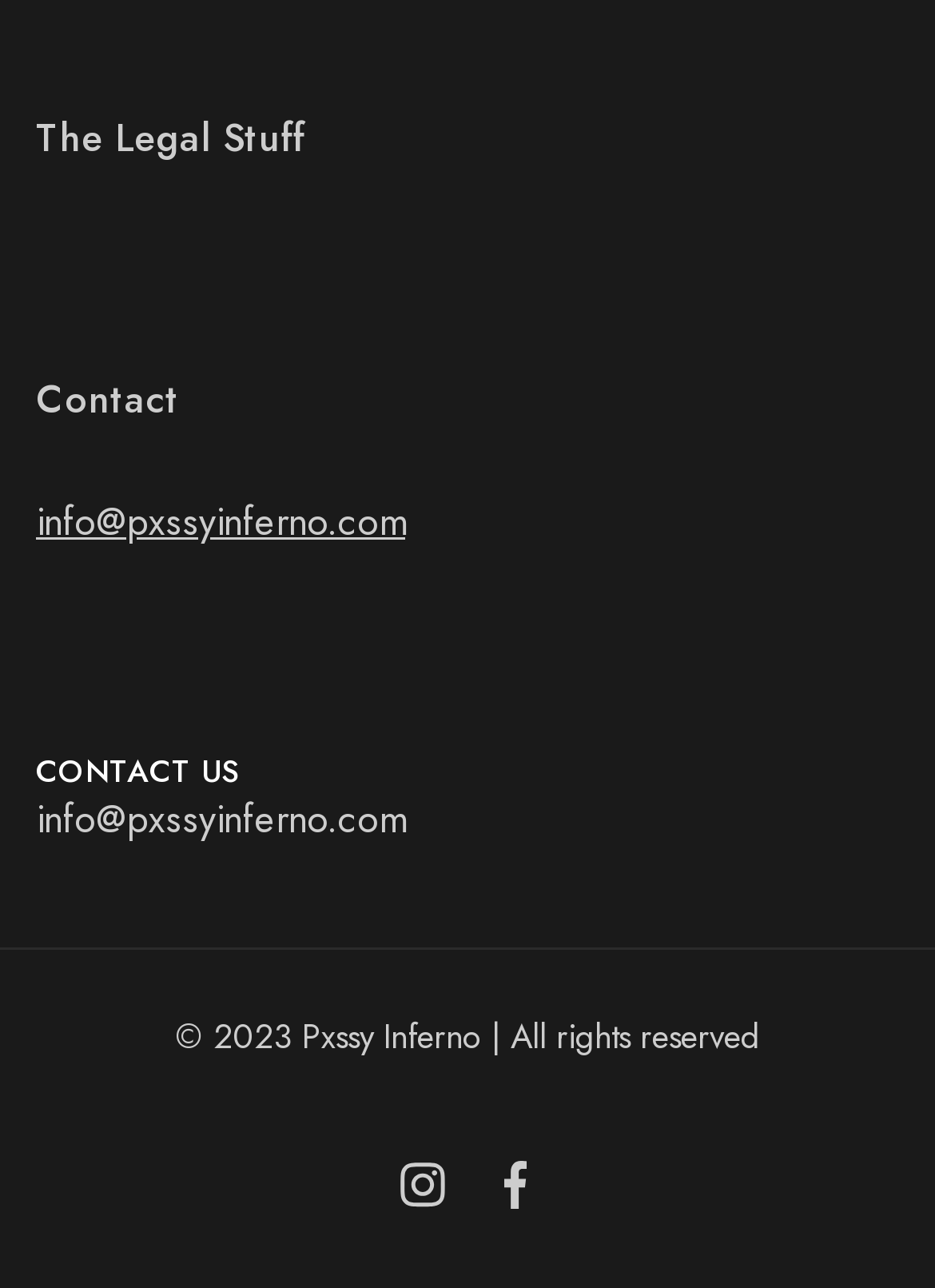Identify the bounding box for the given UI element using the description provided. Coordinates should be in the format (top-left x, top-left y, bottom-right x, bottom-right y) and must be between 0 and 1. Here is the description: The Legal Stuff

[0.038, 0.086, 0.326, 0.128]